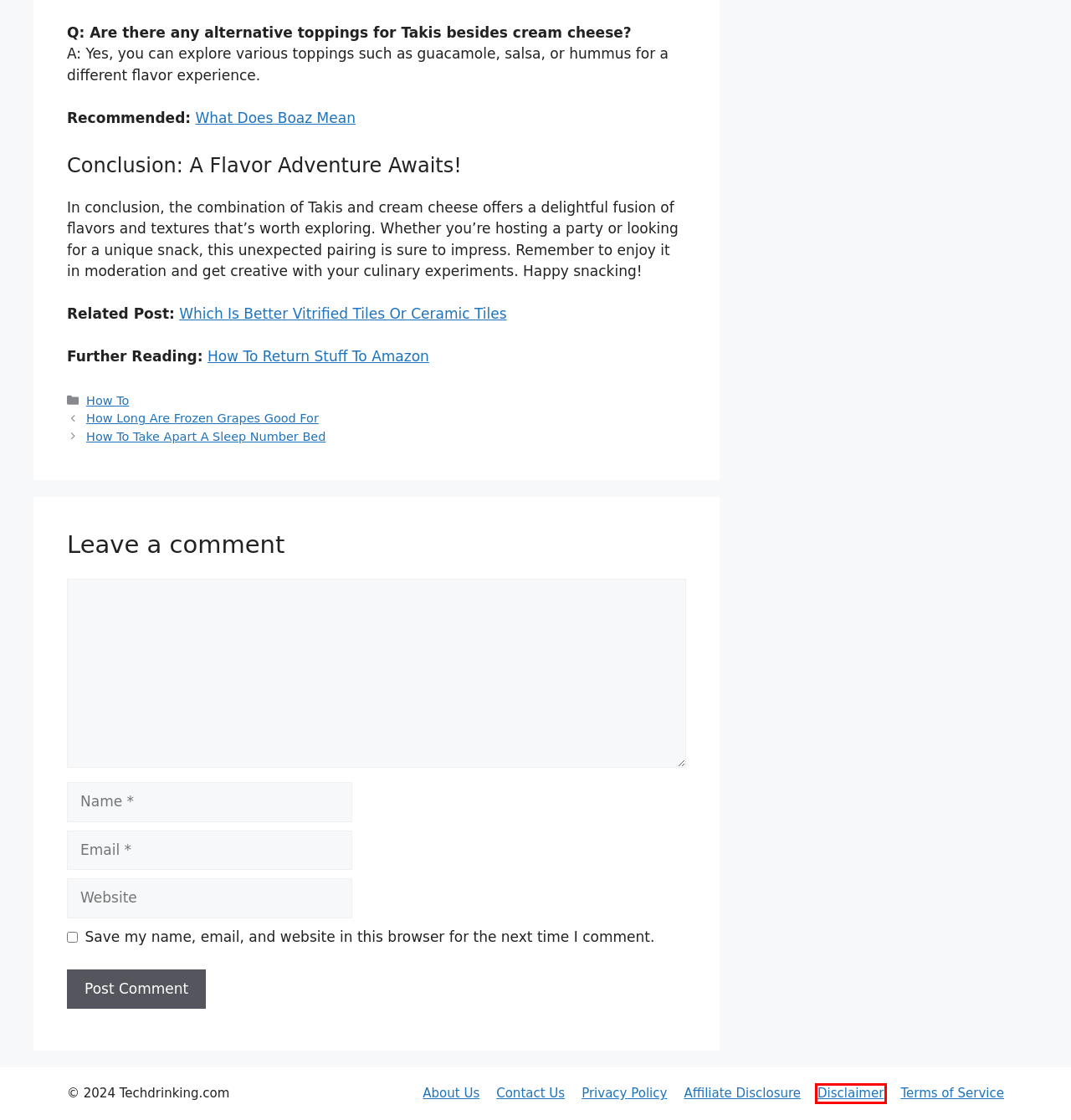Analyze the screenshot of a webpage that features a red rectangle bounding box. Pick the webpage description that best matches the new webpage you would see after clicking on the element within the red bounding box. Here are the candidates:
A. Disclaimer - Tech Drinking
B. Terms of Service - Tech Drinking
C. How To Take Apart A Sleep Number Bed (Updated 2024)
D. Which Is Better Vitrified Tiles Or Ceramic Tiles (Updated 2024)
E. Privacy Policy - Tech Drinking
F. How To Return Stuff To Amazon (Updated 2024)
G. What Does Boaz Mean (Updated 2024)
H. Affiliate Disclosure - Tech Drinking

A